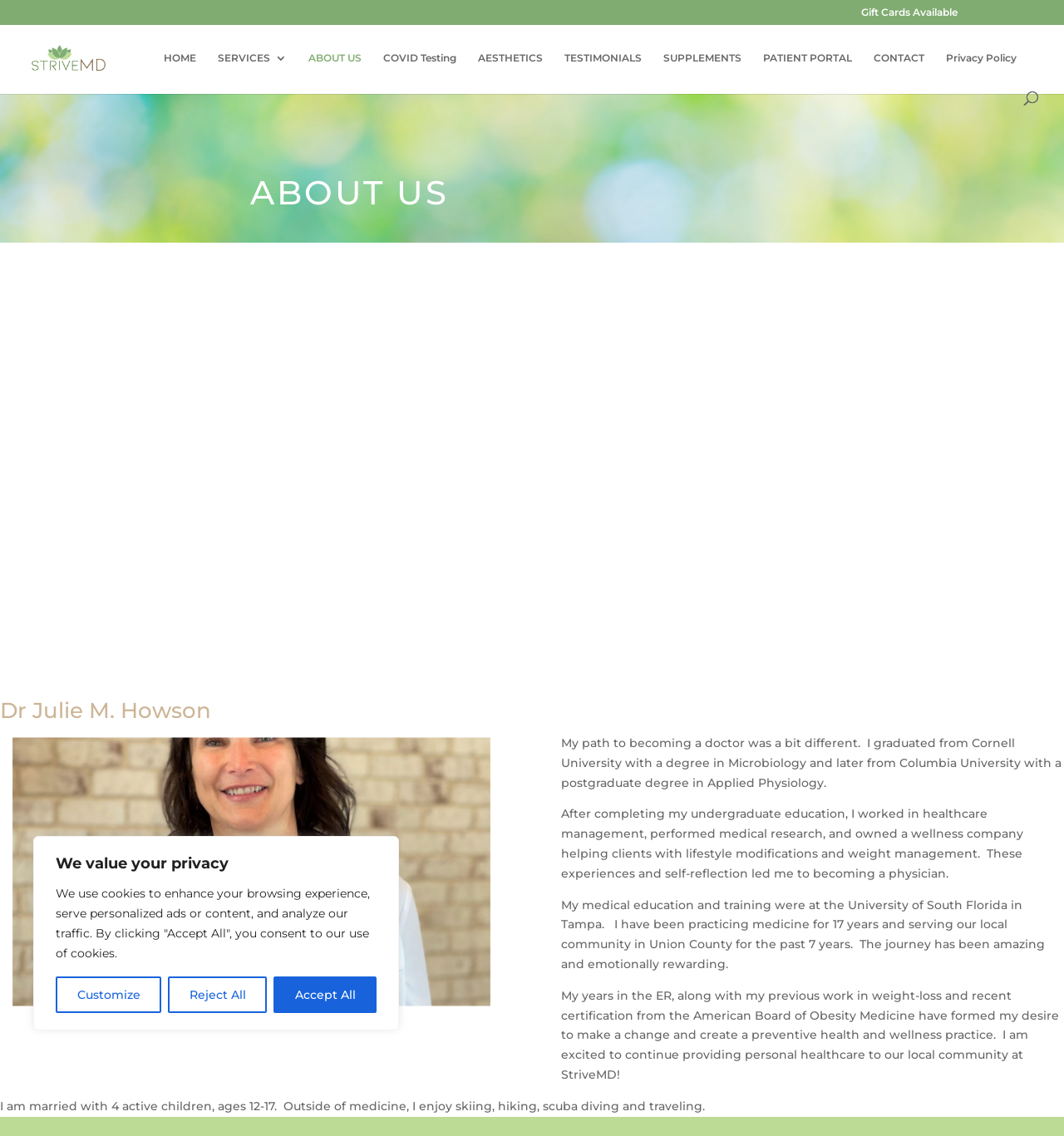How many children does the doctor have?
Please answer the question with as much detail and depth as you can.

I found the answer by reading the text 'I am married with 4 active children, ages 12-17.' in the article section of the webpage, which is located at coordinates [0.0, 0.967, 0.662, 0.98].